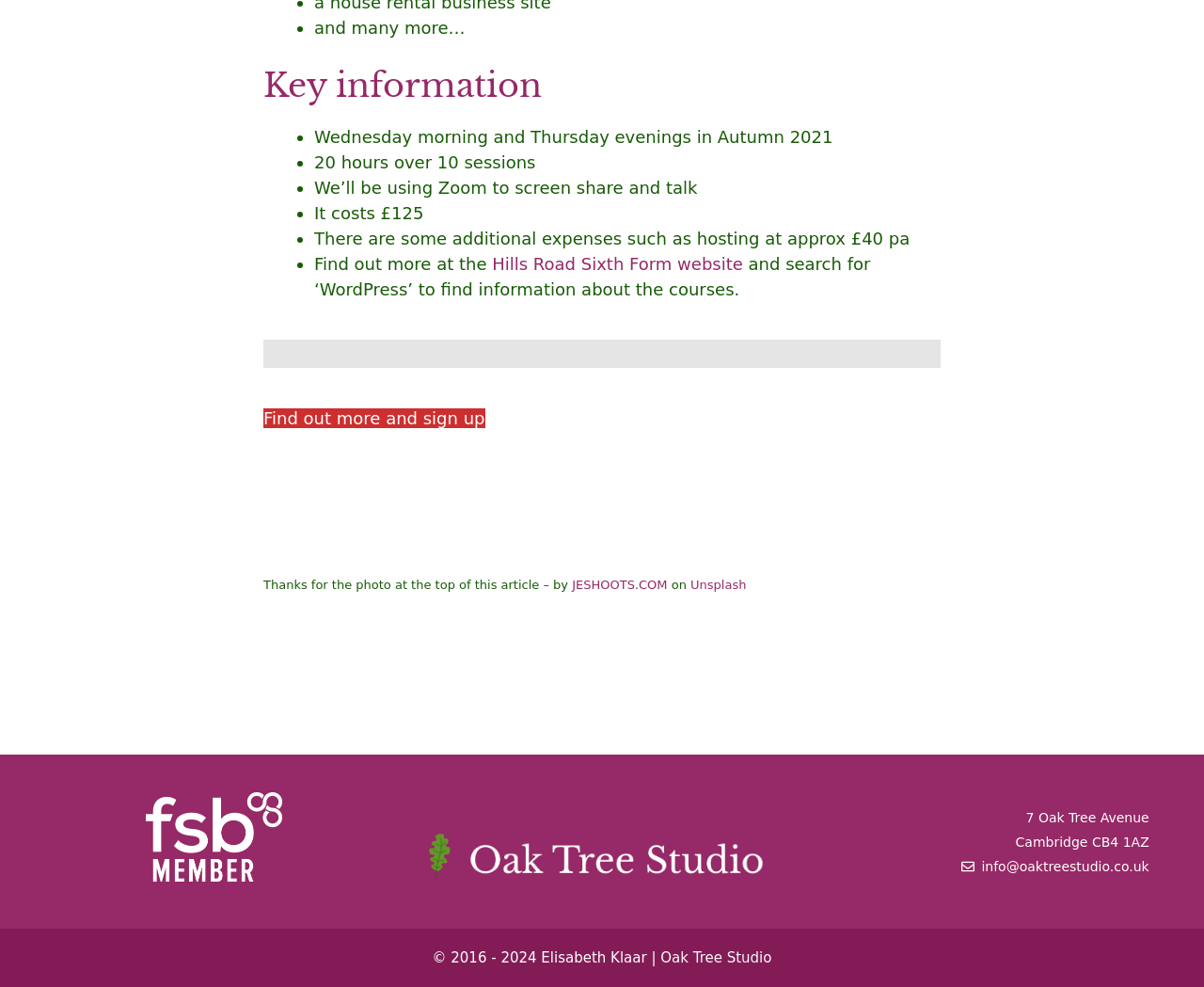Analyze the image and deliver a detailed answer to the question: What is the name of the website where more information about the course can be found?

According to the list of key information, 'Find out more at the Hills Road Sixth Form website'.